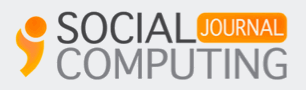Provide a one-word or one-phrase answer to the question:
What is the scholarly aspect of the logo?

JOURNAL and COMPUTING